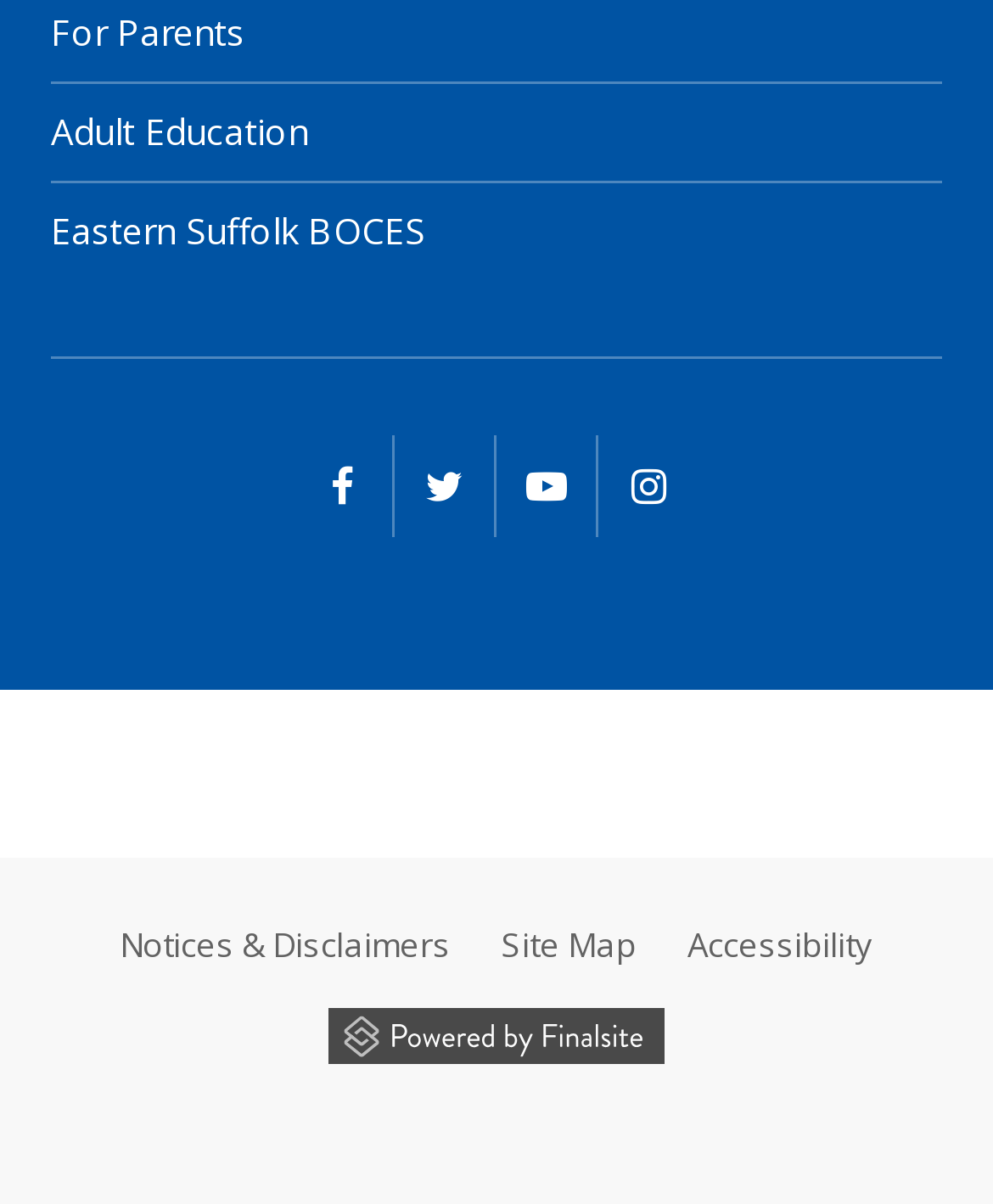Find and indicate the bounding box coordinates of the region you should select to follow the given instruction: "View Site Map".

[0.479, 0.734, 0.667, 0.838]